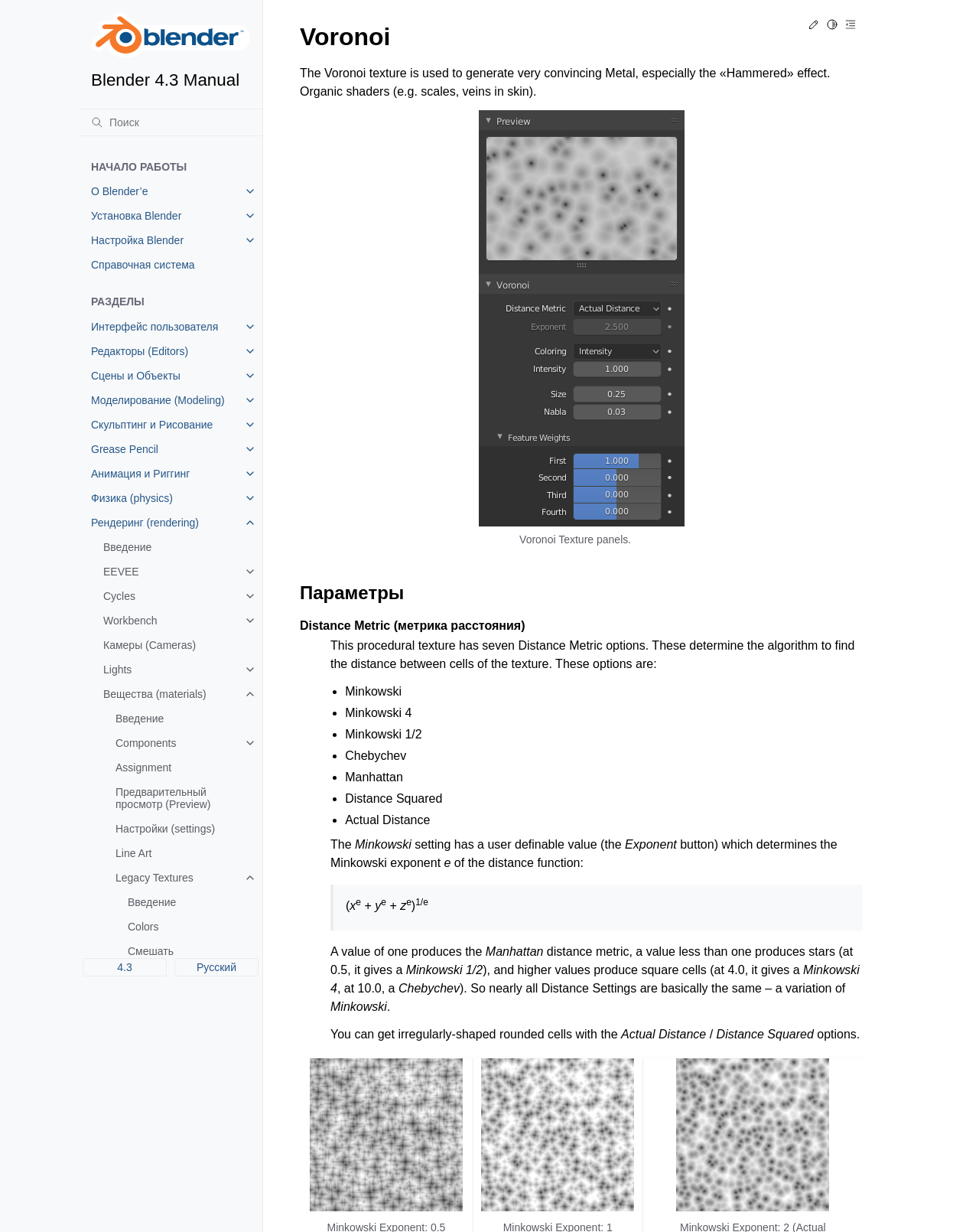Using the information in the image, give a detailed answer to the following question: What is the logo of this website?

The logo of this website is Blender, which can be inferred from the image element with the description 'Logo' located at the top left corner of the webpage.